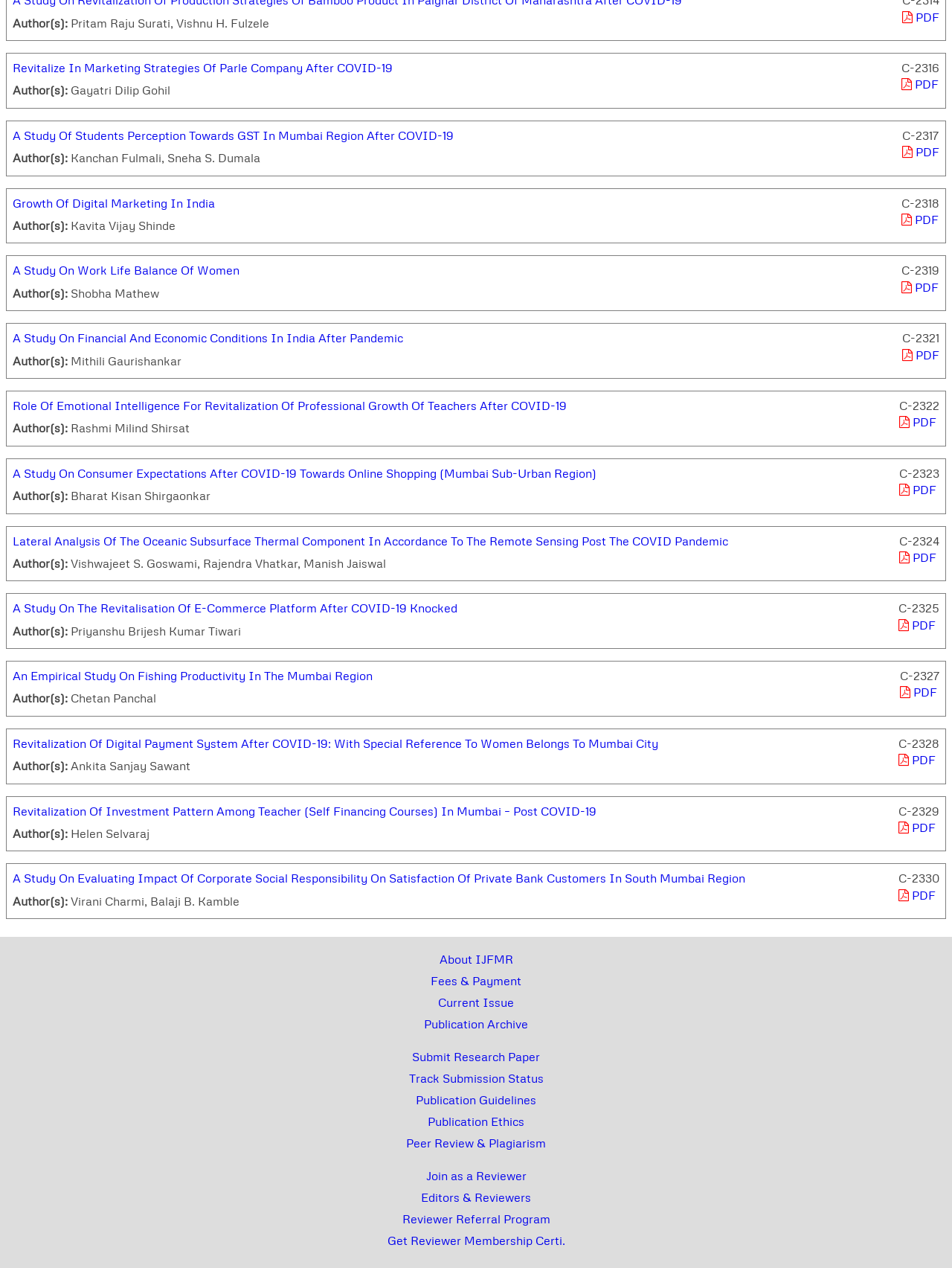Please identify the coordinates of the bounding box that should be clicked to fulfill this instruction: "Check the publication guidelines".

[0.437, 0.861, 0.563, 0.873]